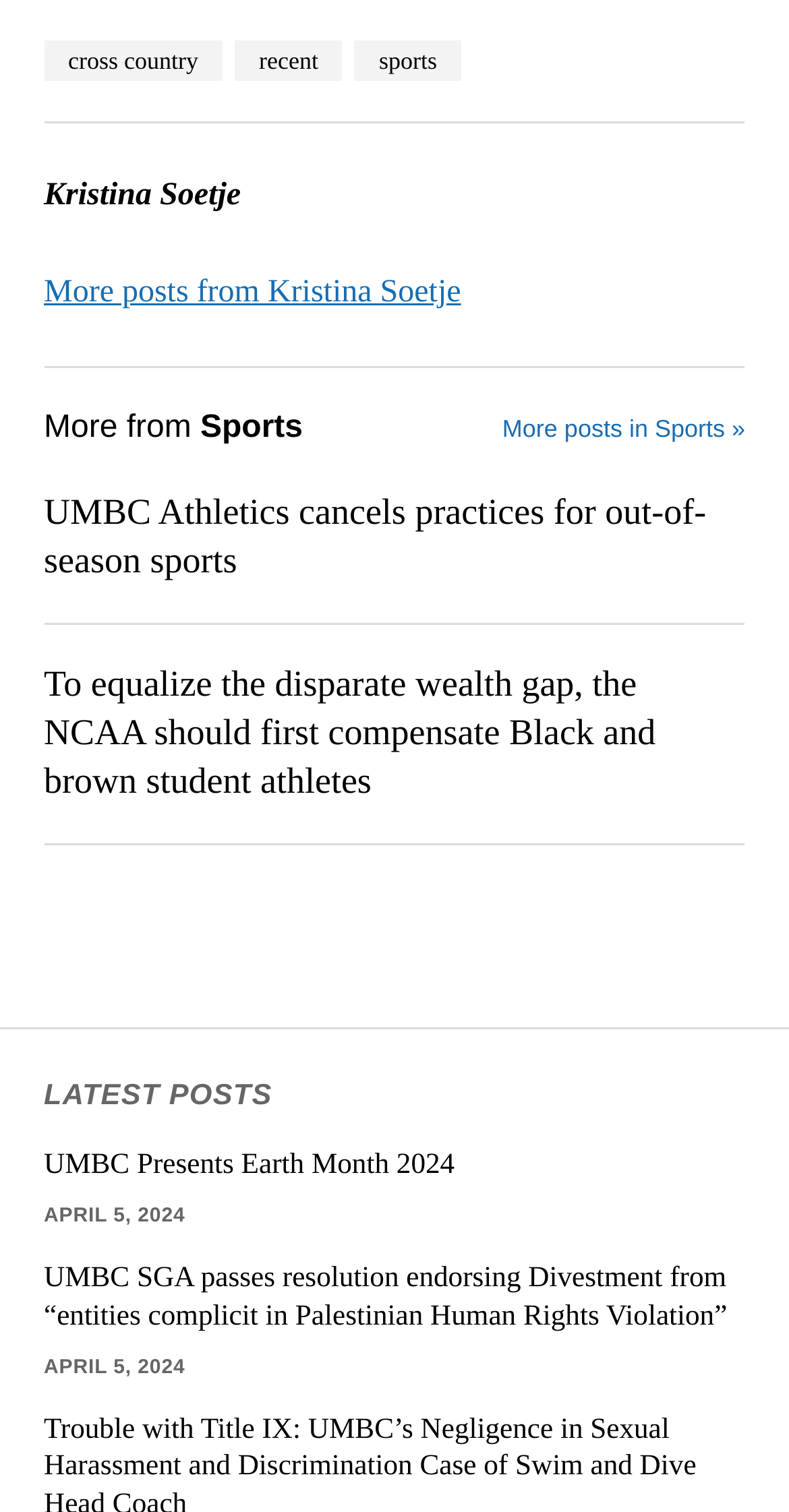Given the element description, predict the bounding box coordinates in the format (top-left x, top-left y, bottom-right x, bottom-right y). Make sure all values are between 0 and 1. Here is the element description: More posts in Sports »

[0.637, 0.267, 0.944, 0.299]